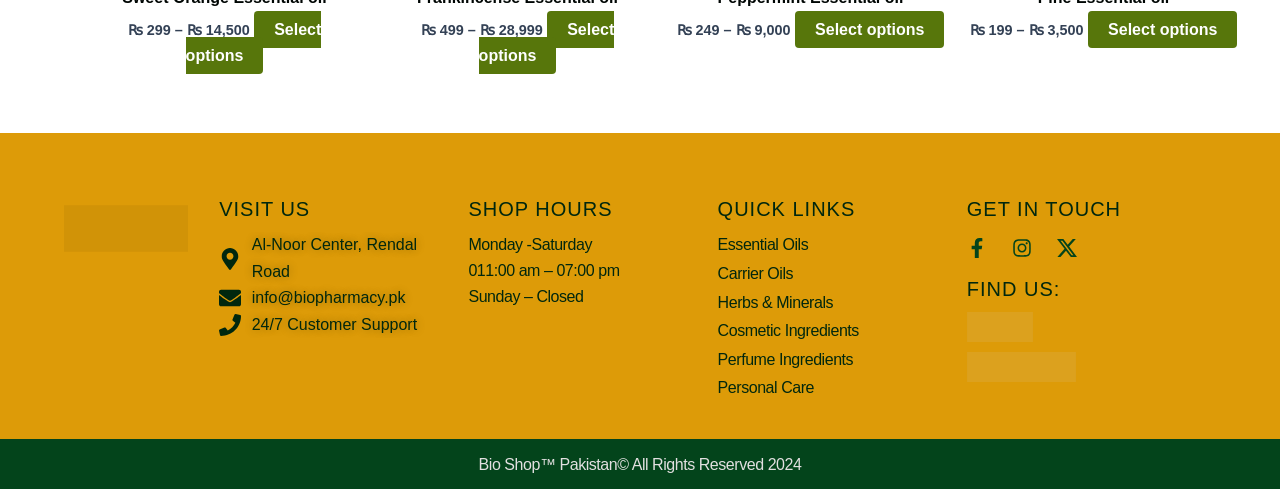Specify the bounding box coordinates of the region I need to click to perform the following instruction: "Select options for 'Sweet Orange Essential oil'". The coordinates must be four float numbers in the range of 0 to 1, i.e., [left, top, right, bottom].

[0.145, 0.022, 0.251, 0.151]